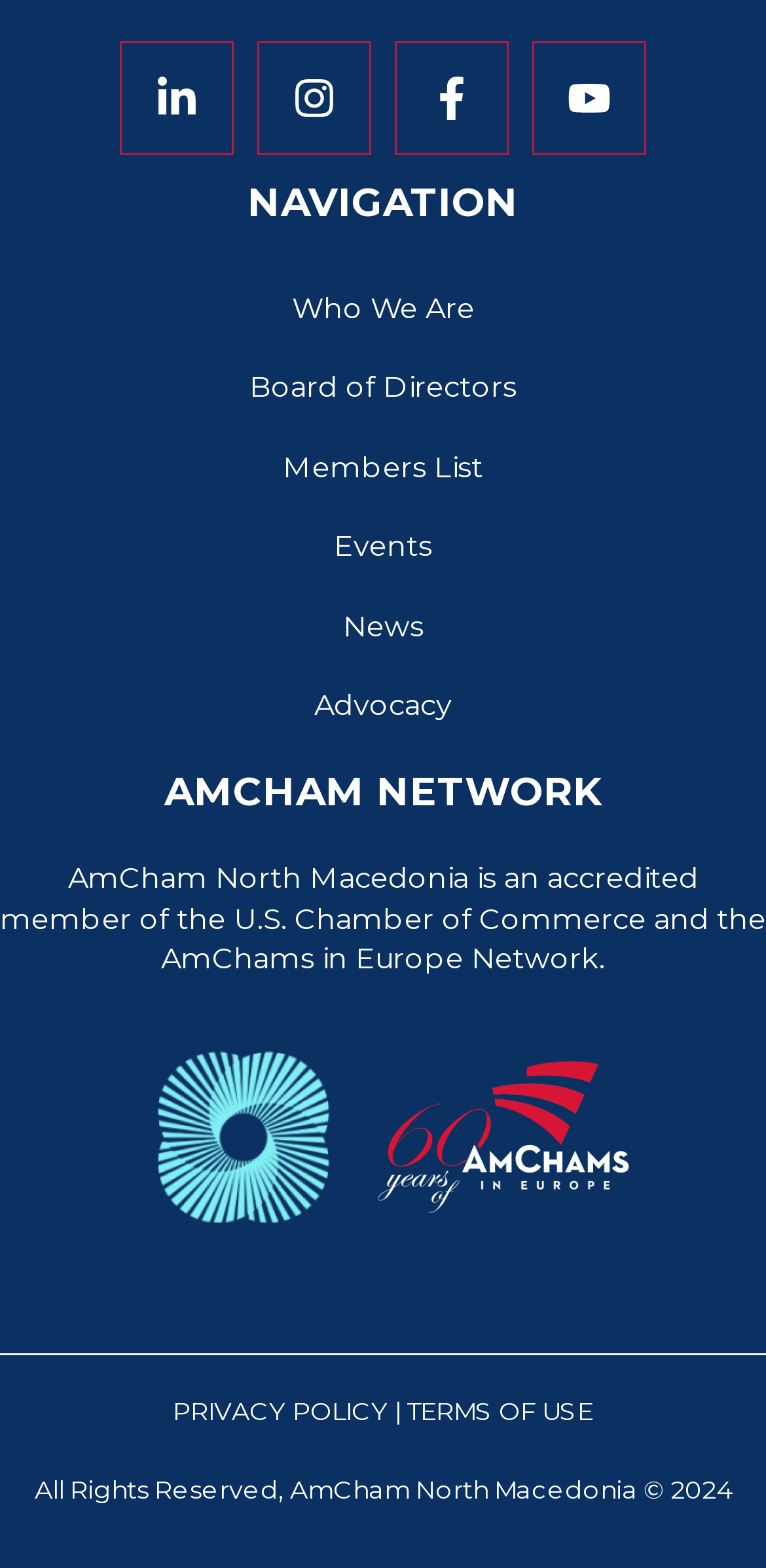Please locate the bounding box coordinates of the region I need to click to follow this instruction: "Check TERMS OF USE".

[0.531, 0.891, 0.774, 0.91]